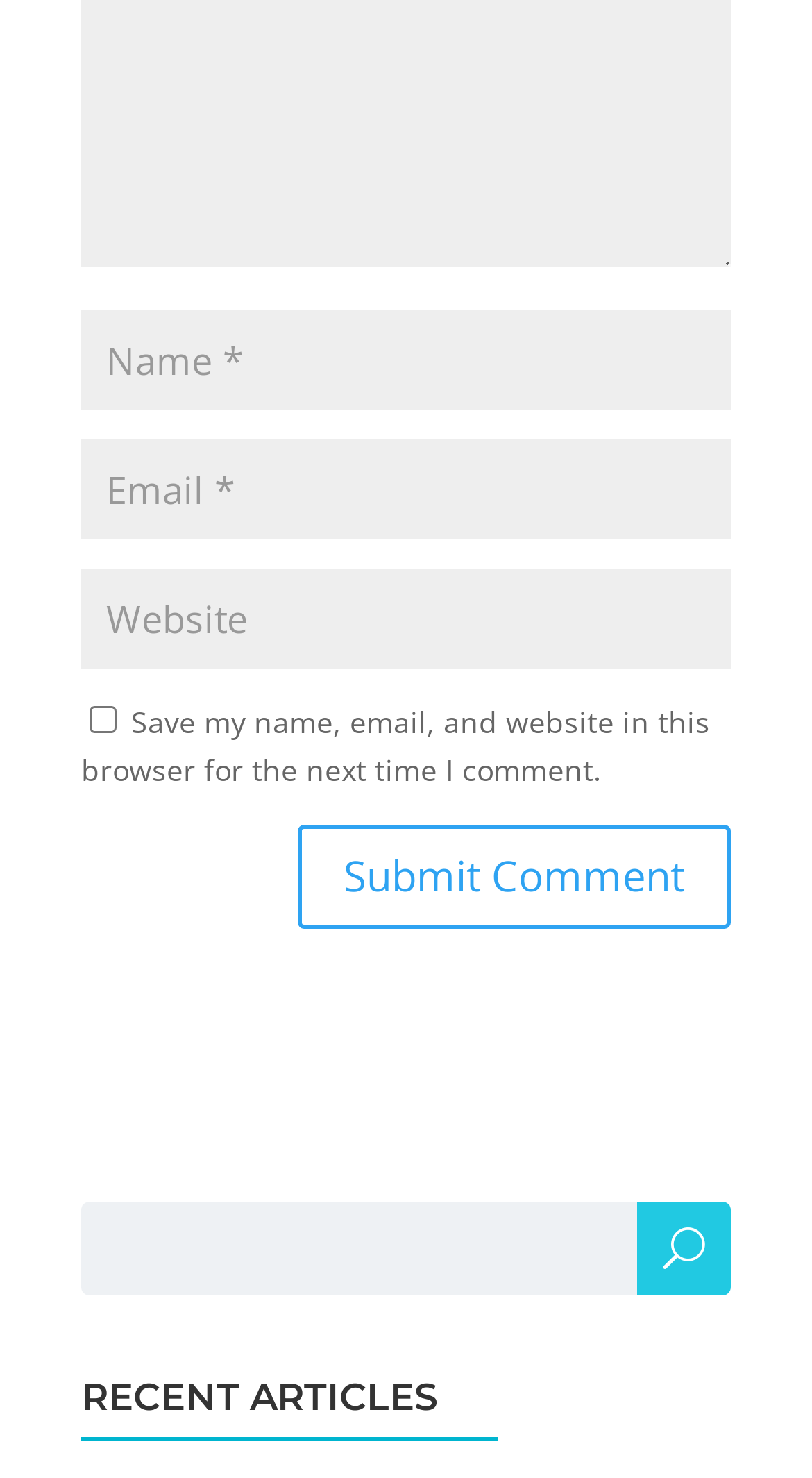Use a single word or phrase to answer the question: How many textboxes are there?

3